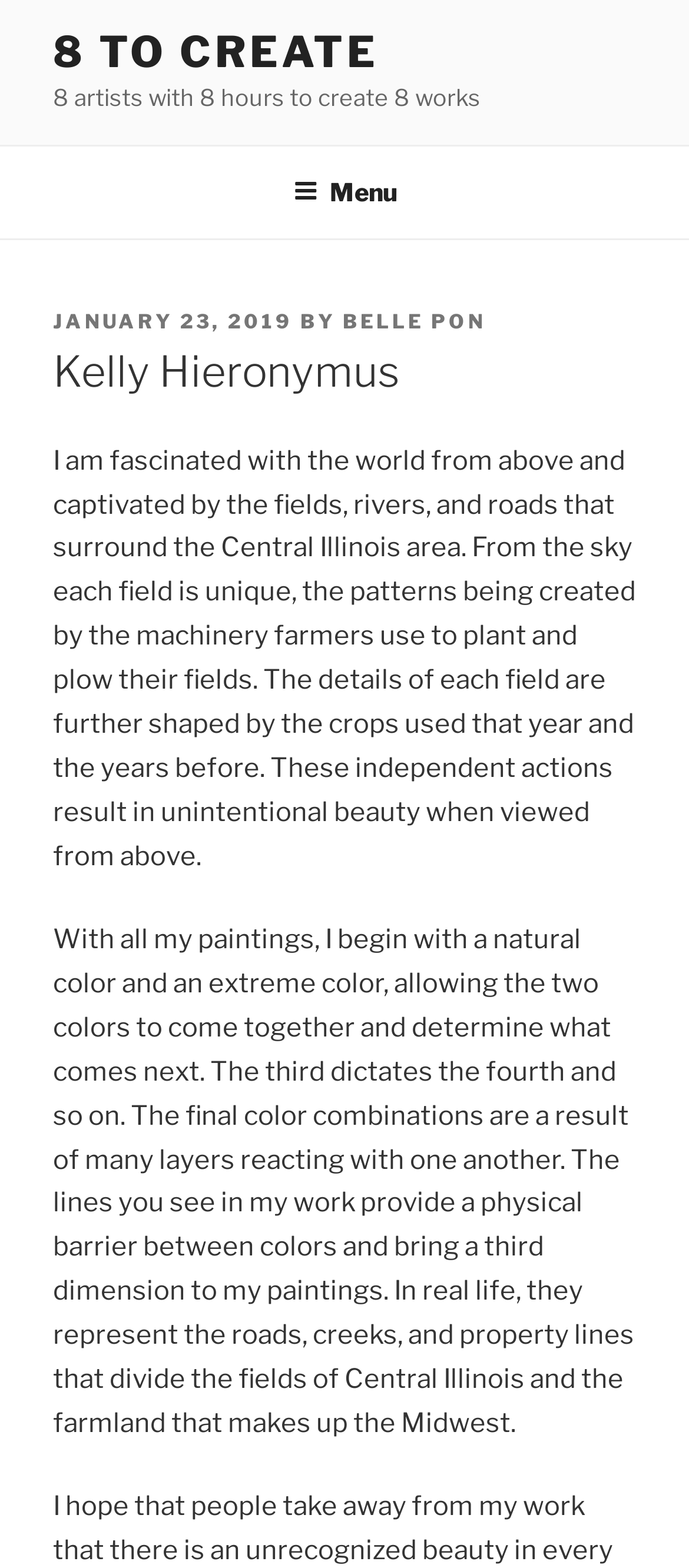Give the bounding box coordinates for the element described as: "Menu".

[0.388, 0.094, 0.612, 0.149]